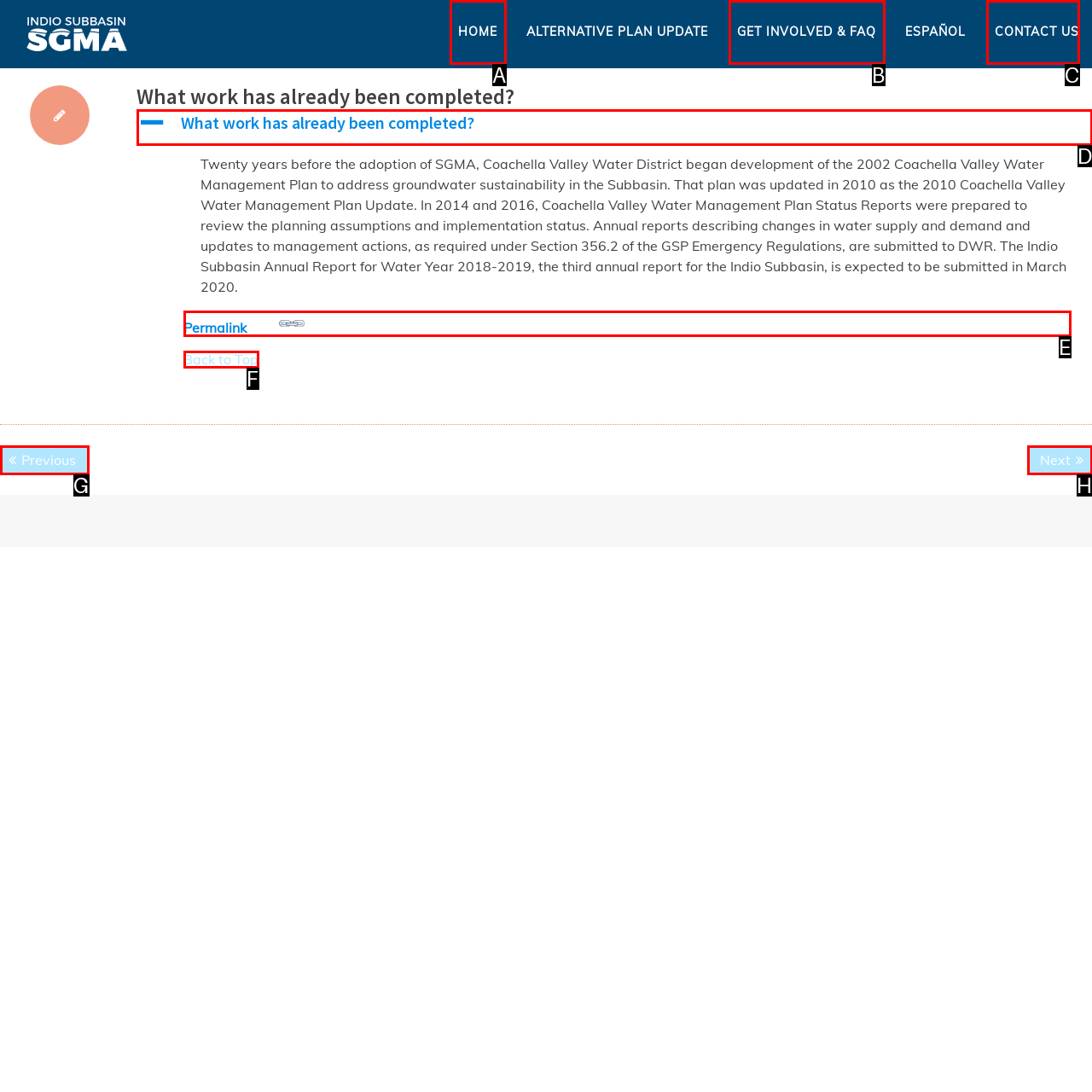From the given choices, determine which HTML element matches the description: About the website. Reply with the appropriate letter.

None